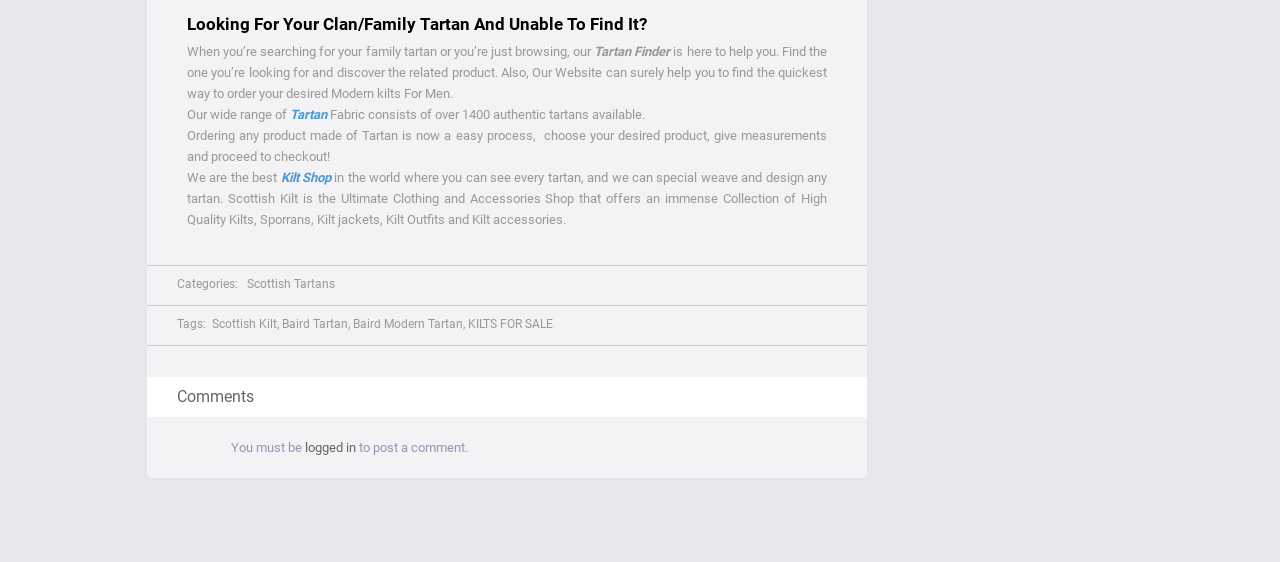Locate the coordinates of the bounding box for the clickable region that fulfills this instruction: "Post a comment".

[0.238, 0.783, 0.278, 0.81]